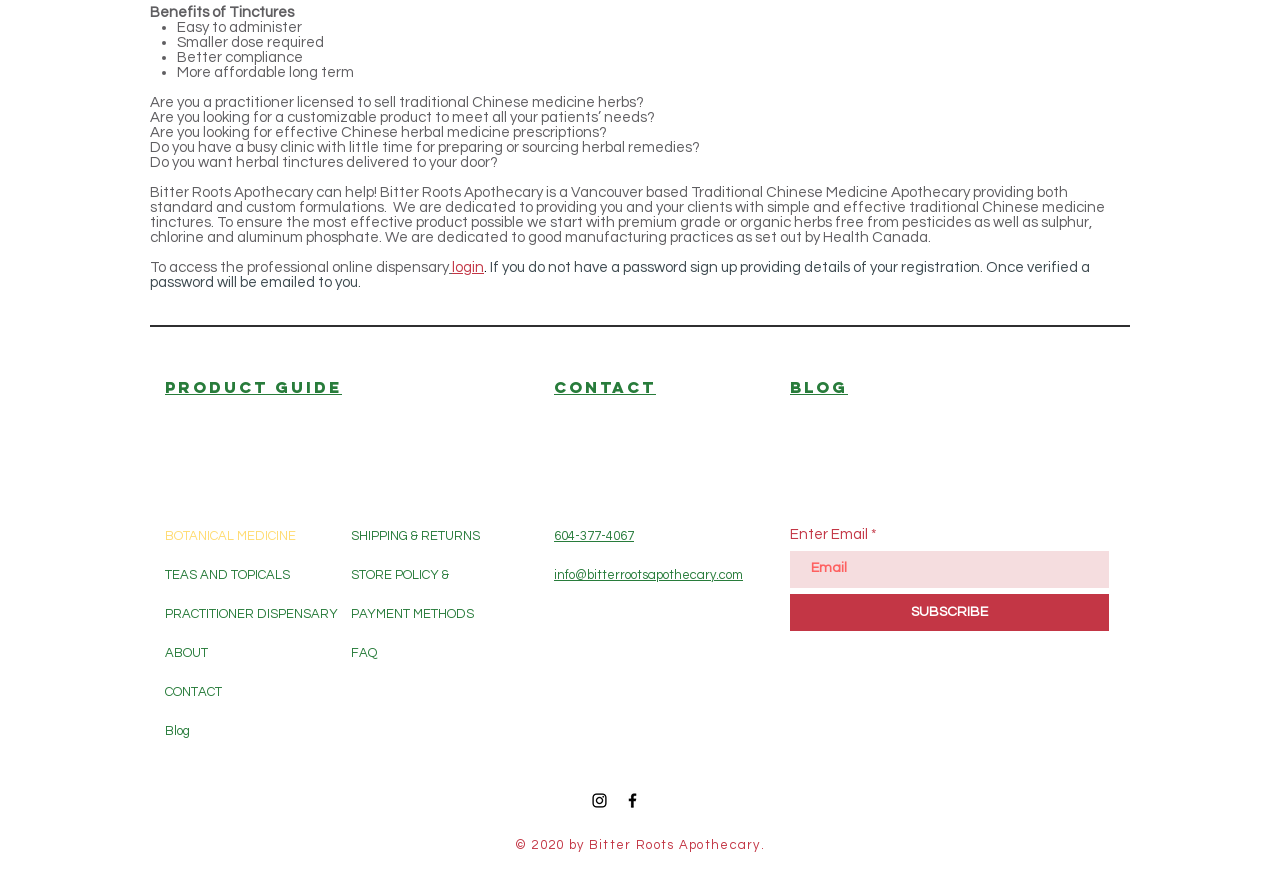Extract the bounding box for the UI element that matches this description: "CONTACT".

[0.129, 0.774, 0.298, 0.818]